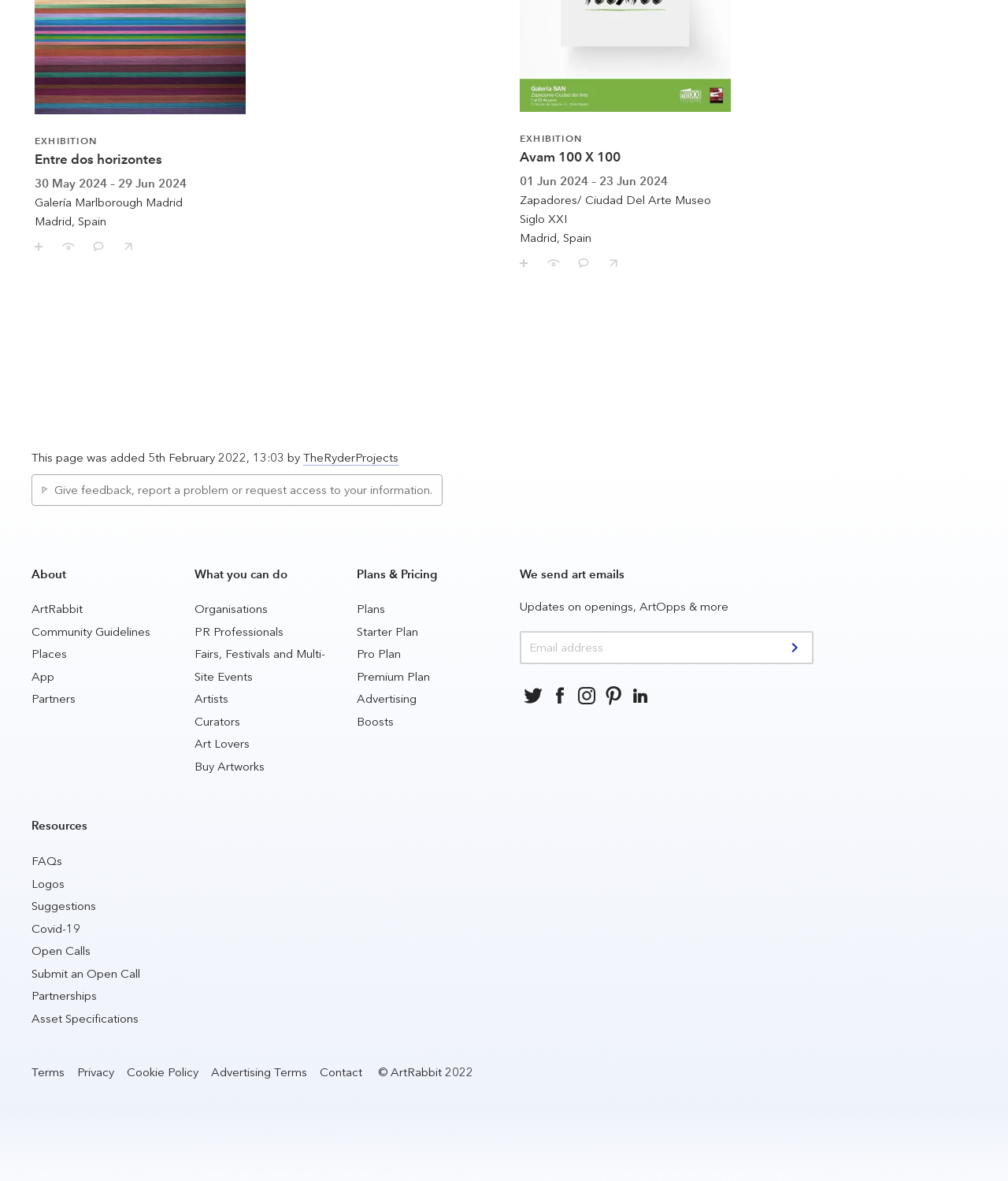Identify the bounding box for the described UI element. Provide the coordinates in (top-left x, top-left y, bottom-right x, bottom-right y) format with values ranging from 0 to 1: Save / follow

[0.023, 0.195, 0.052, 0.215]